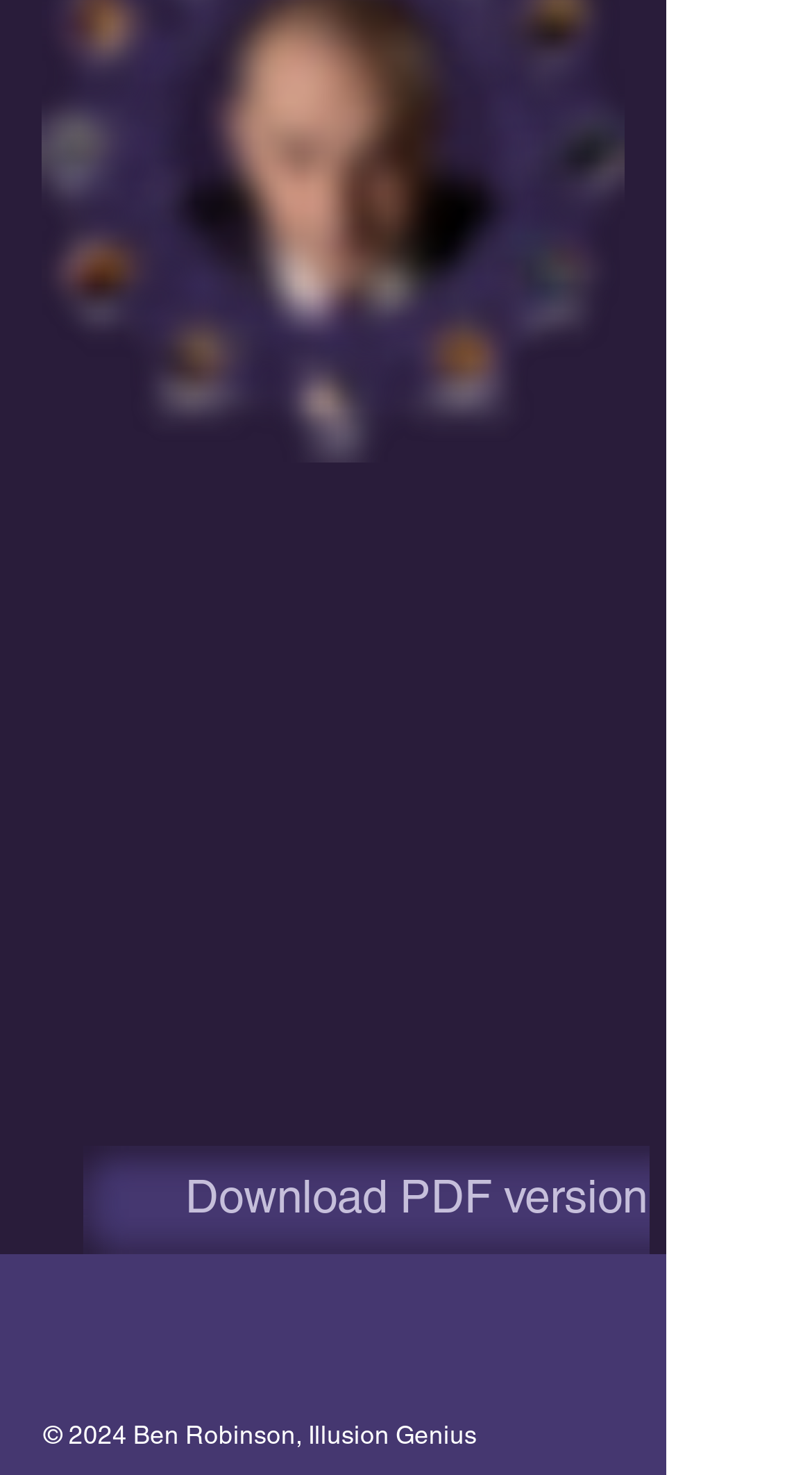Please provide the bounding box coordinates in the format (top-left x, top-left y, bottom-right x, bottom-right y). Remember, all values are floating point numbers between 0 and 1. What is the bounding box coordinate of the region described as: Download PDF version

[0.228, 0.794, 0.797, 0.829]